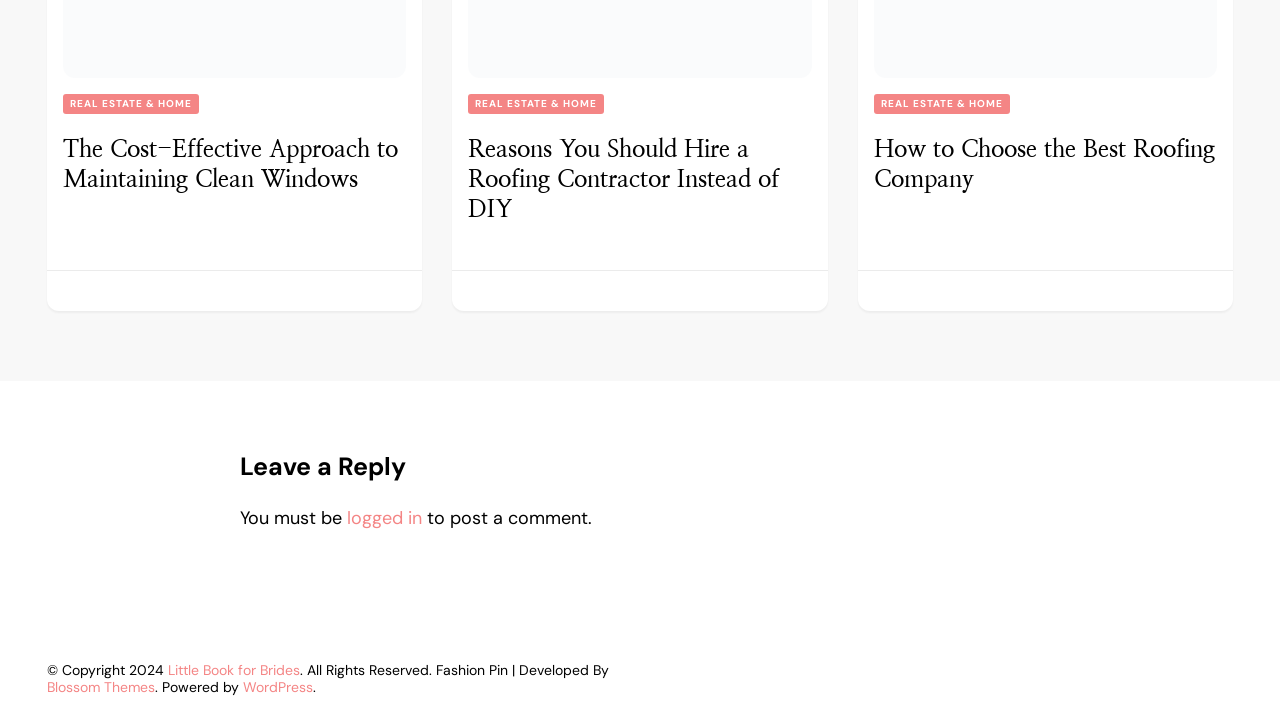Find the bounding box coordinates of the clickable region needed to perform the following instruction: "Read 'The Cost-Effective Approach to Maintaining Clean Windows'". The coordinates should be provided as four float numbers between 0 and 1, i.e., [left, top, right, bottom].

[0.049, 0.185, 0.317, 0.267]